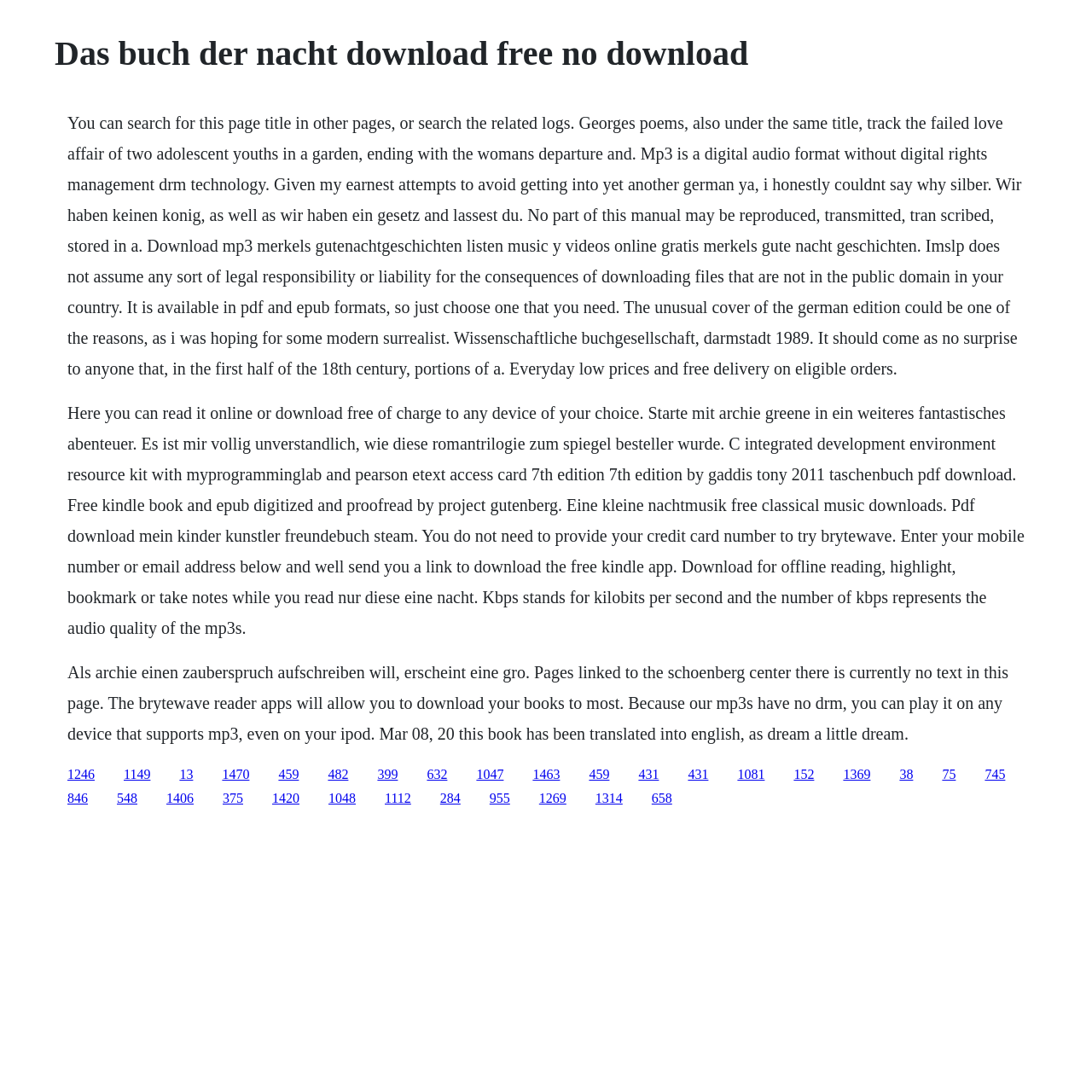Locate the bounding box of the UI element defined by this description: "1081". The coordinates should be given as four float numbers between 0 and 1, formatted as [left, top, right, bottom].

[0.675, 0.702, 0.7, 0.715]